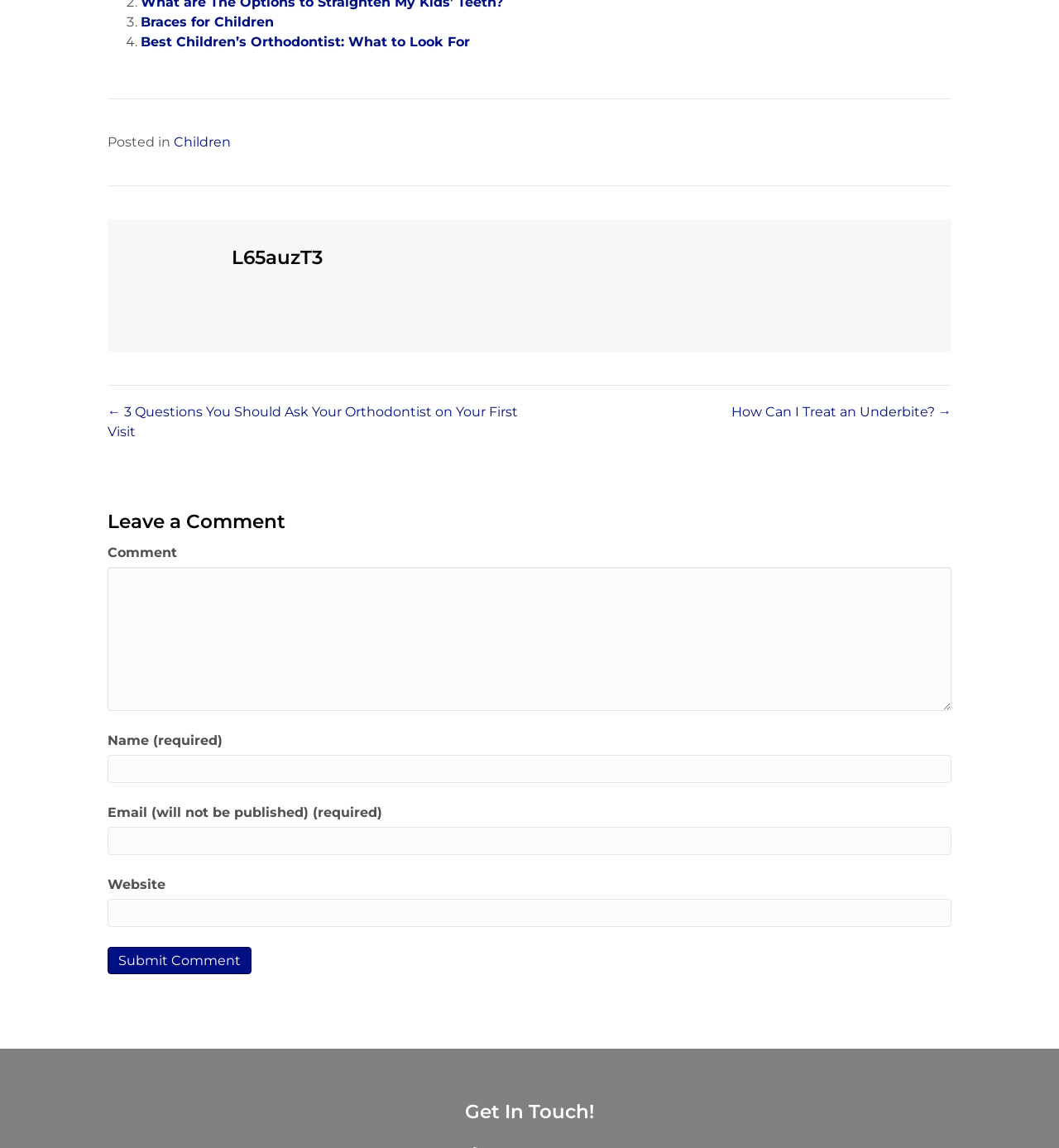What is the text of the heading above the comment section?
Provide a short answer using one word or a brief phrase based on the image.

Leave a Comment